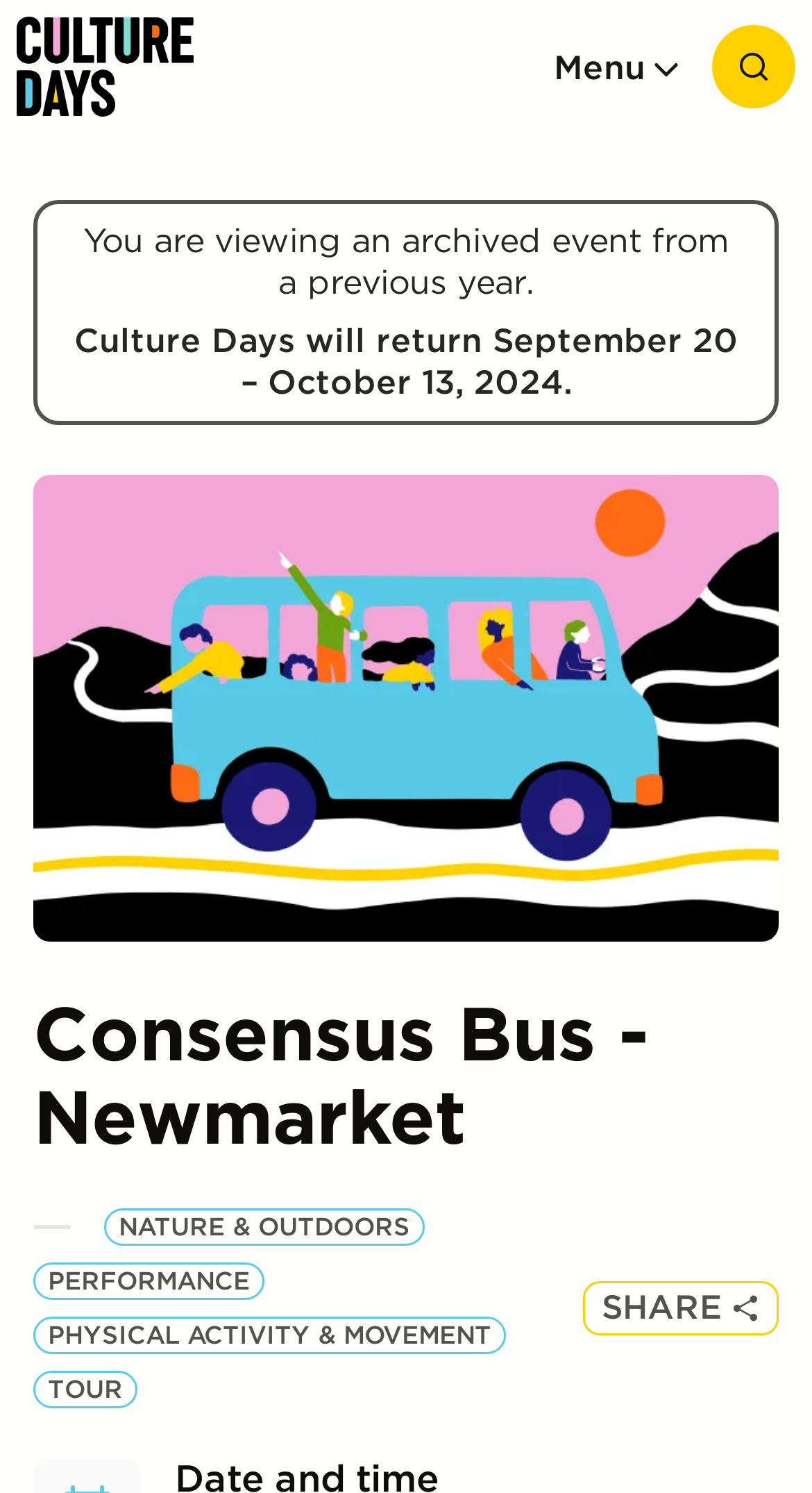Give the bounding box coordinates for the element described as: "Menu".

[0.672, 0.029, 0.846, 0.063]